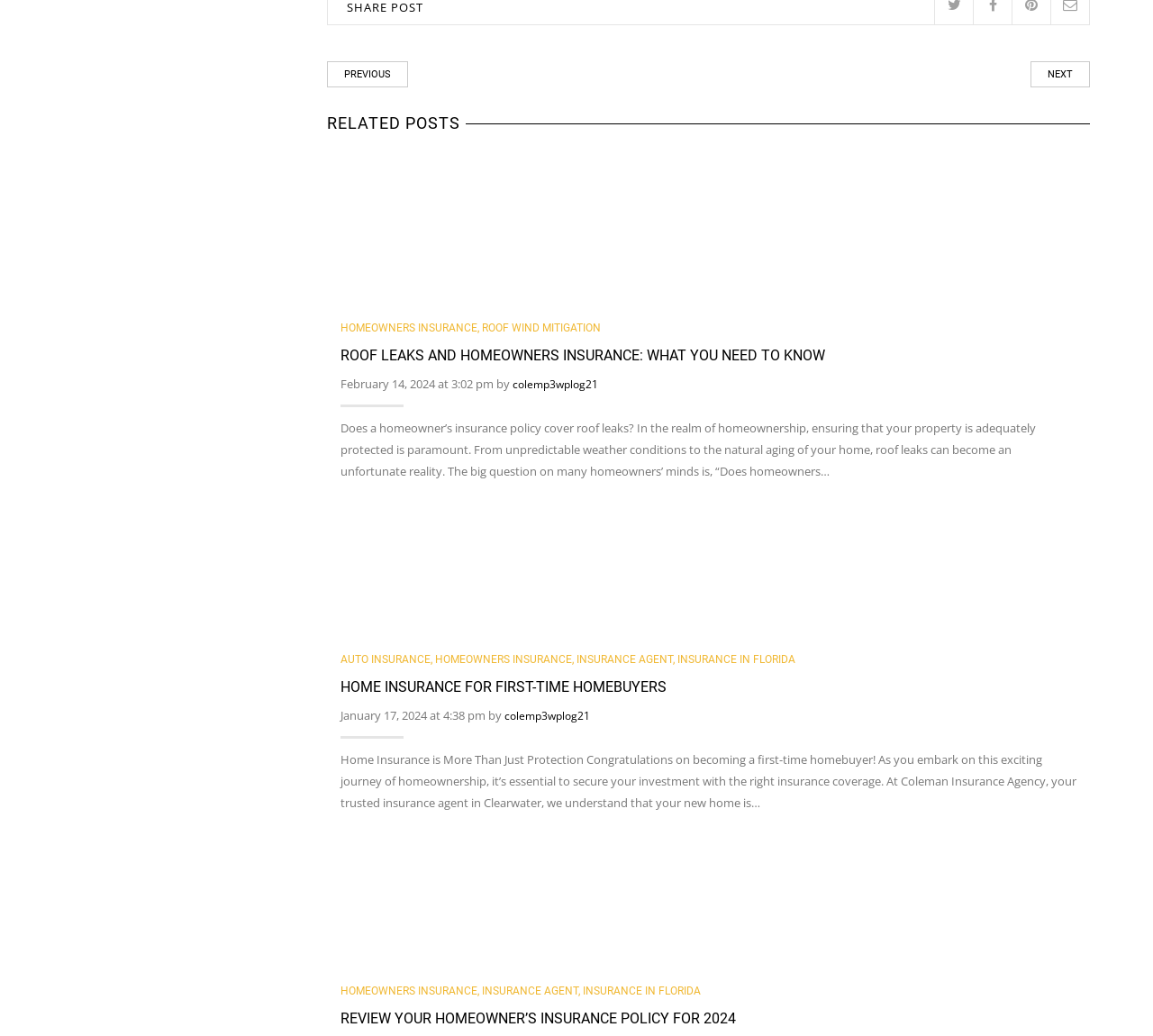Could you find the bounding box coordinates of the clickable area to complete this instruction: "Click on 'ROOF LEAKS AND HOMEOWNERS INSURANCE: WHAT YOU NEED TO KNOW'"?

[0.295, 0.334, 0.715, 0.351]